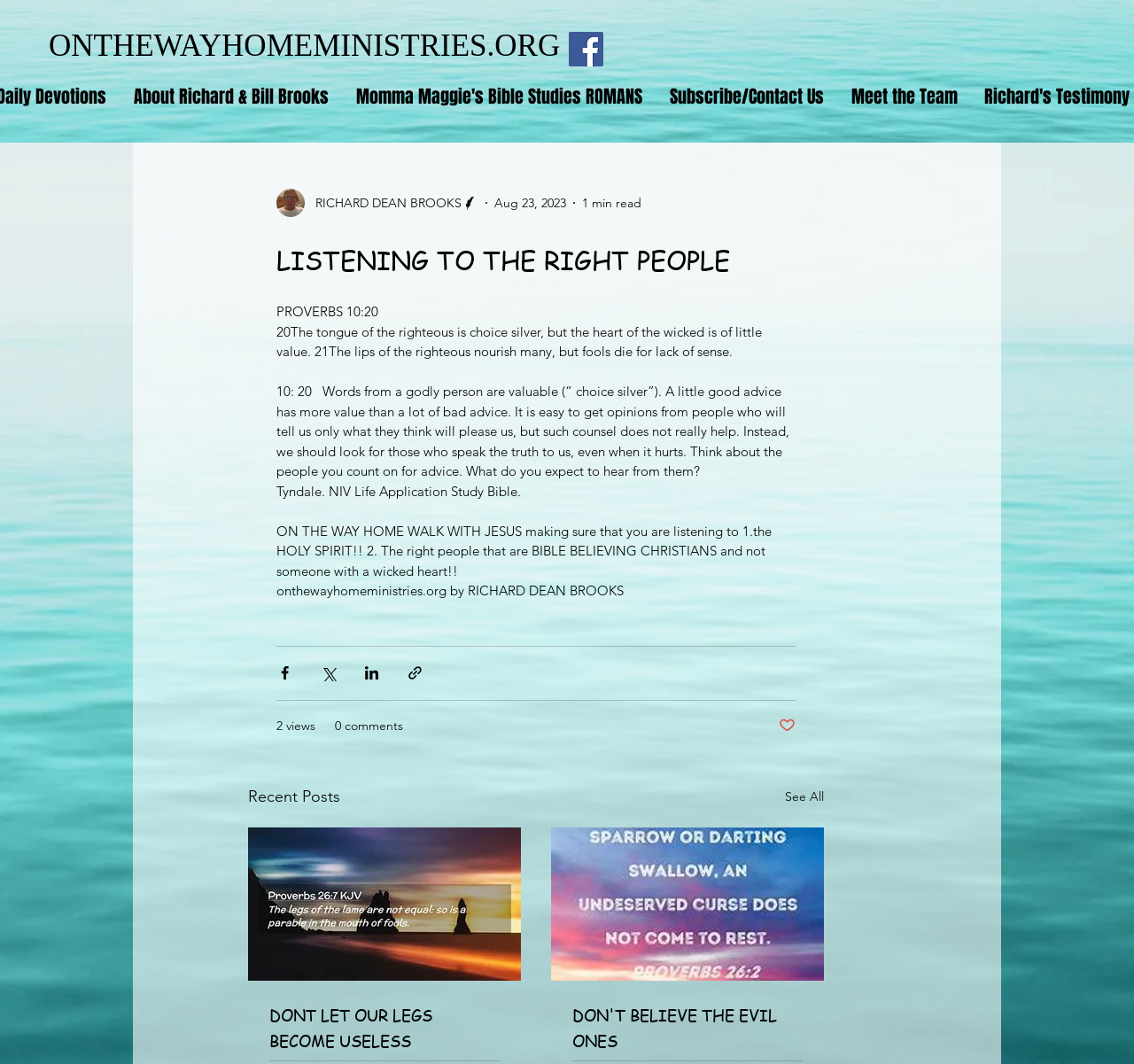Reply to the question with a single word or phrase:
How many social media links are in the social bar?

1